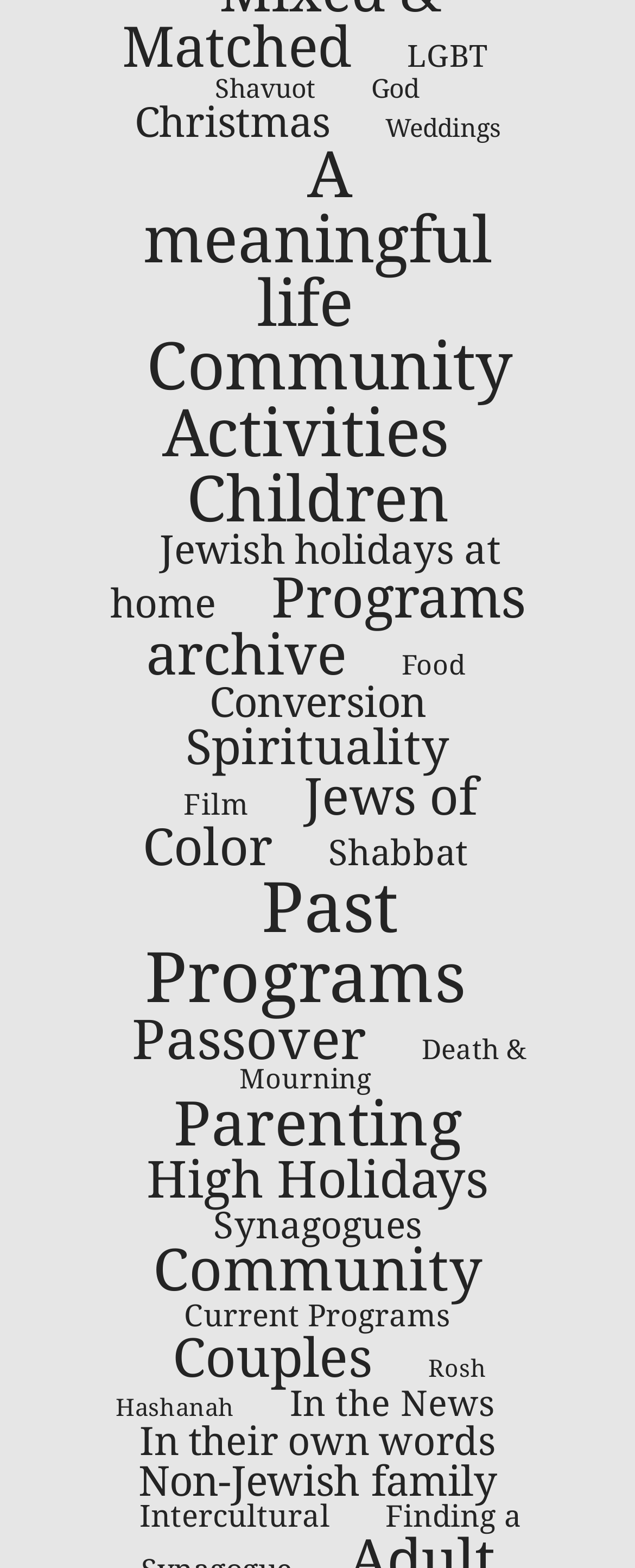What is the topic with the most items?
Answer the question using a single word or phrase, according to the image.

A meaningful life